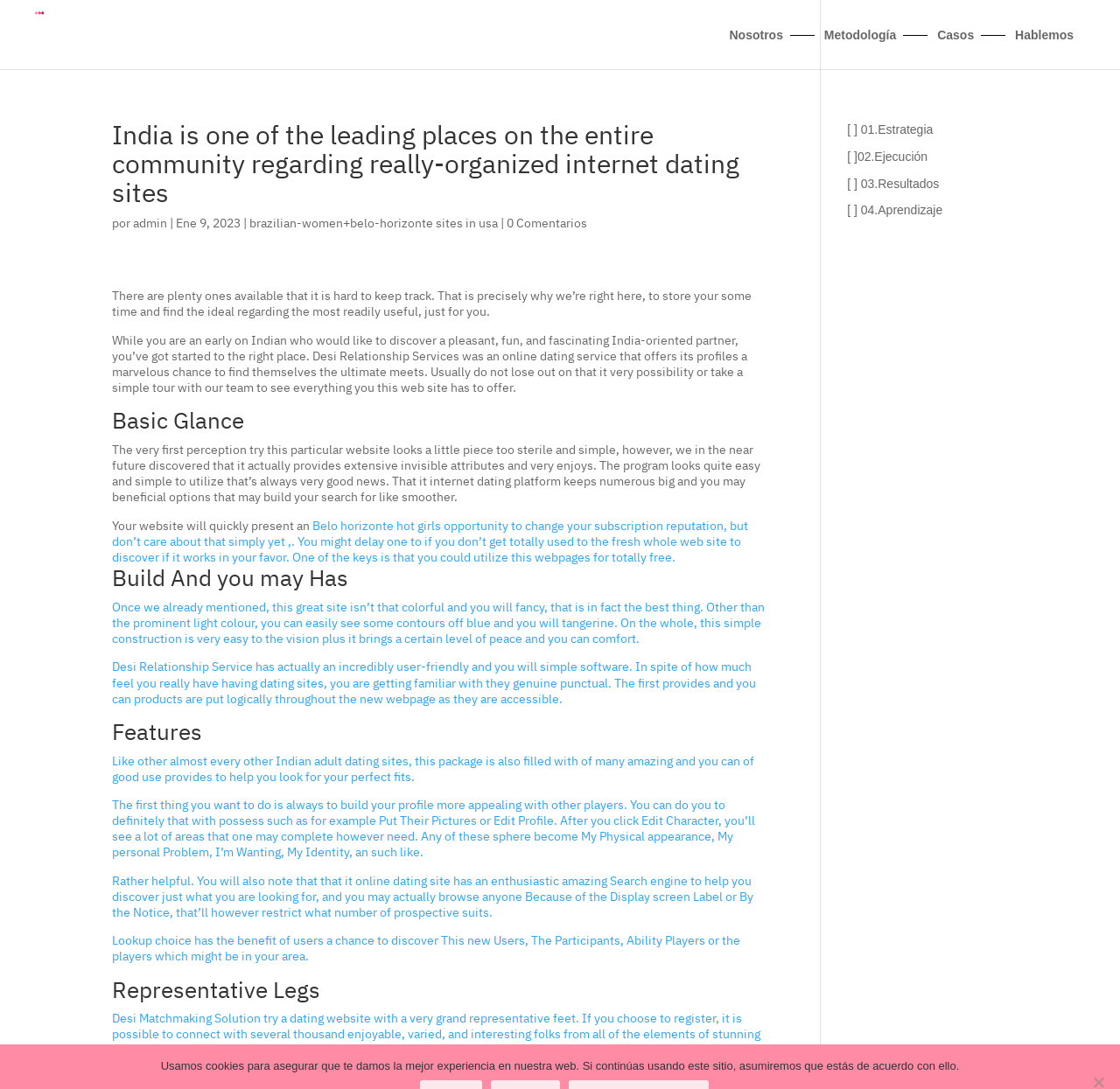What is the purpose of the website?
Answer the question with a single word or phrase, referring to the image.

To find a partner